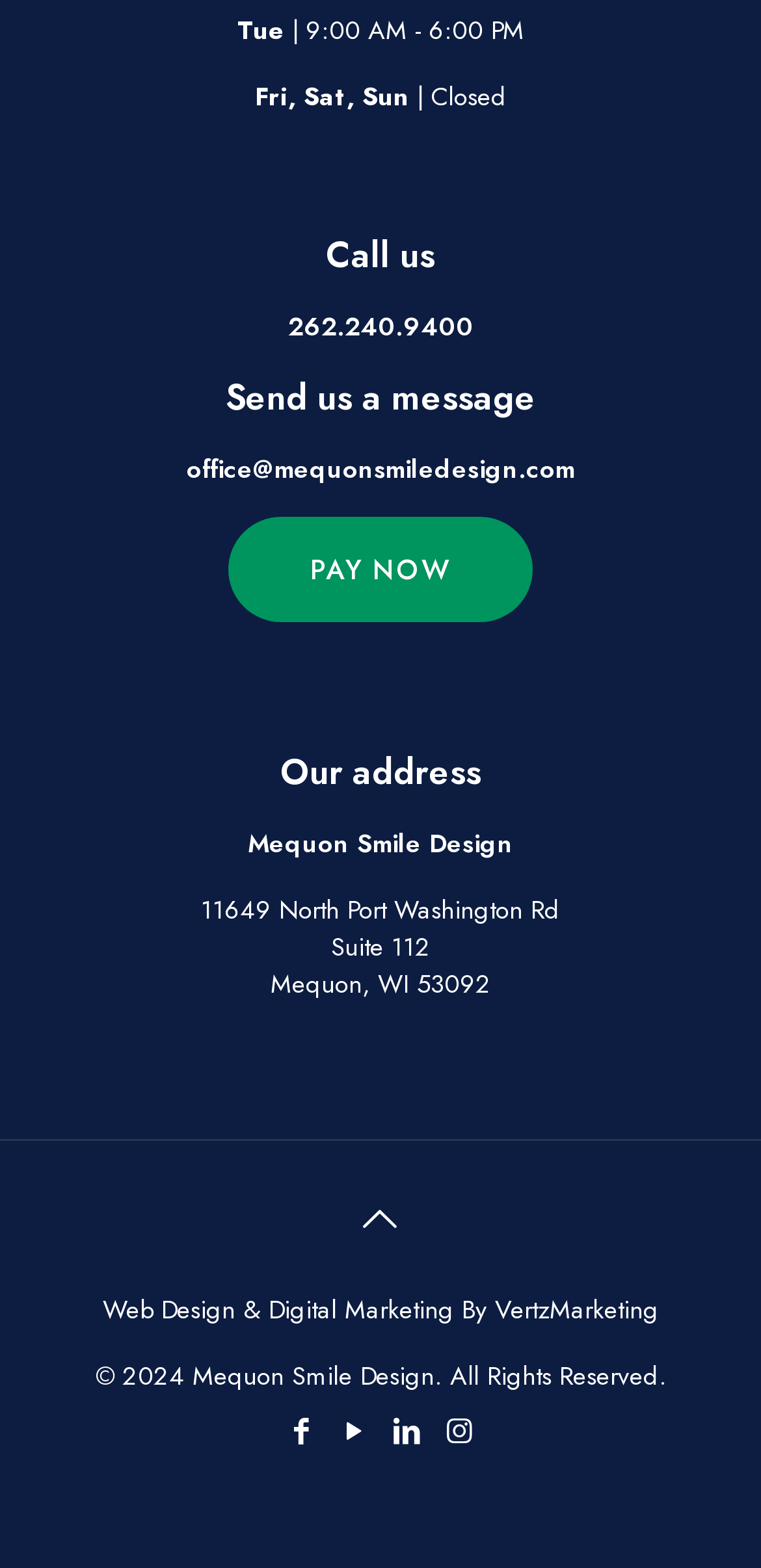What social media platforms are available? Based on the image, give a response in one word or a short phrase.

Facebook, YouTube, LinkedIn, Instagram